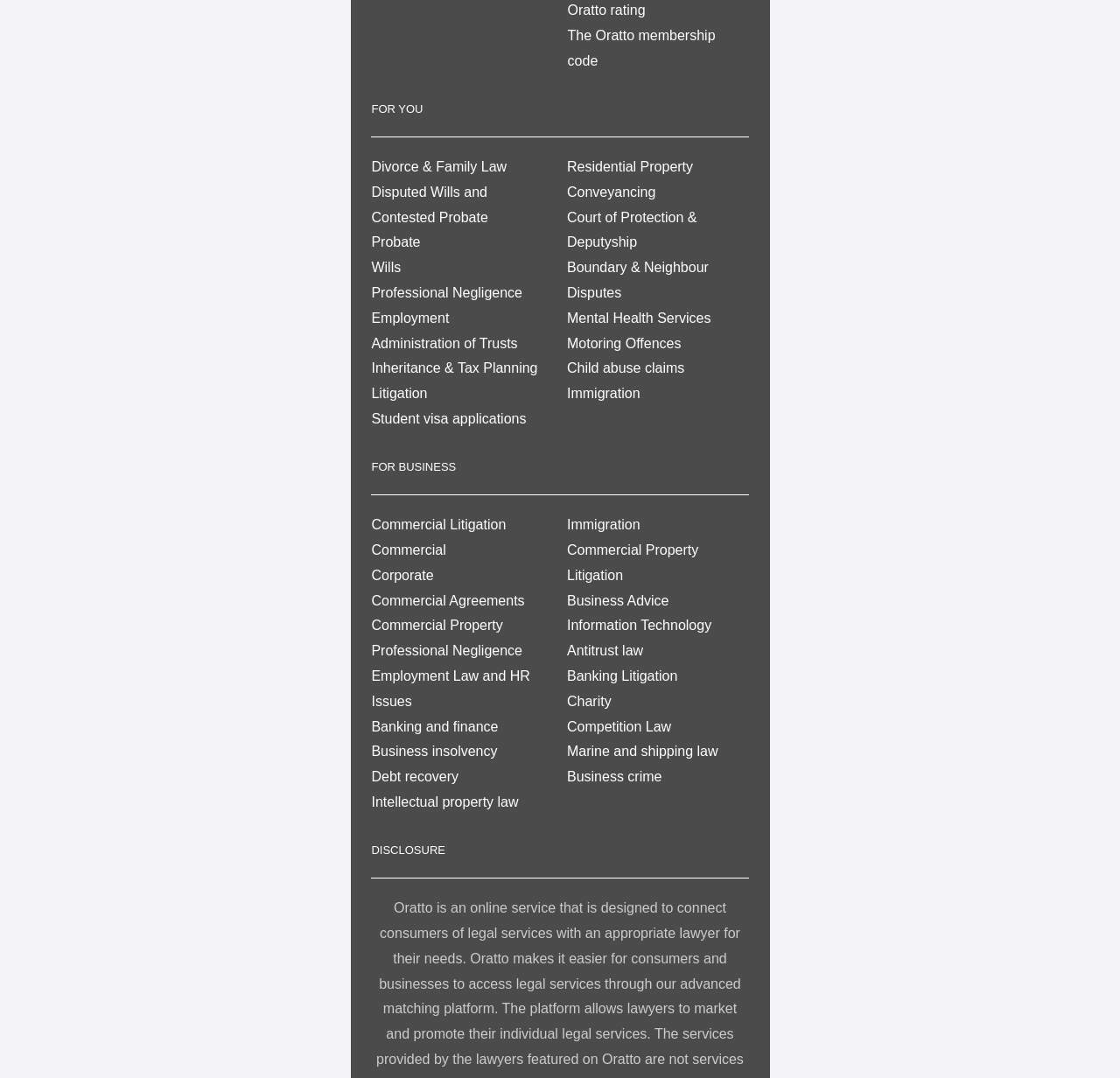Given the description of a UI element: "Student visa applications", identify the bounding box coordinates of the matching element in the webpage screenshot.

[0.332, 0.382, 0.47, 0.395]